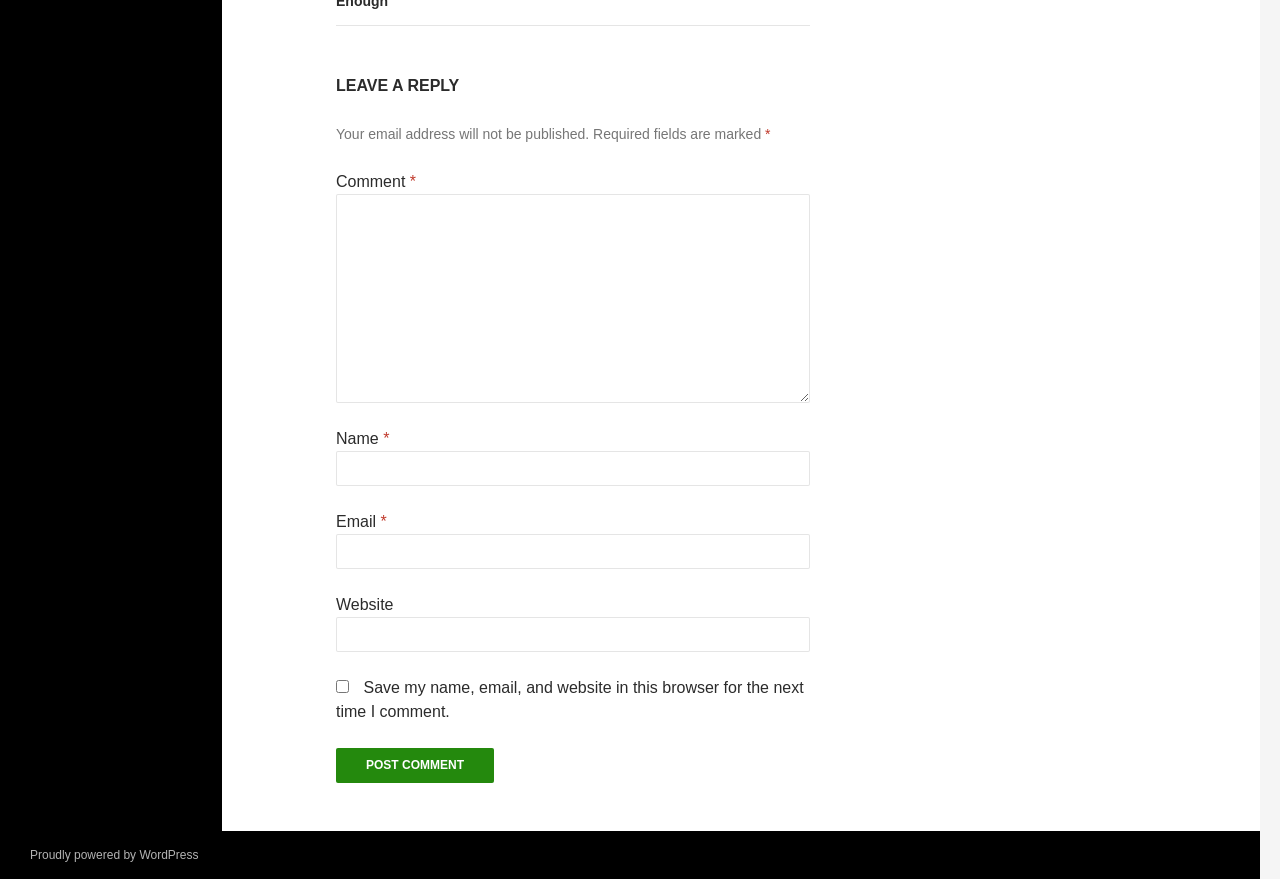Use one word or a short phrase to answer the question provided: 
What is the text on the button?

Post Comment